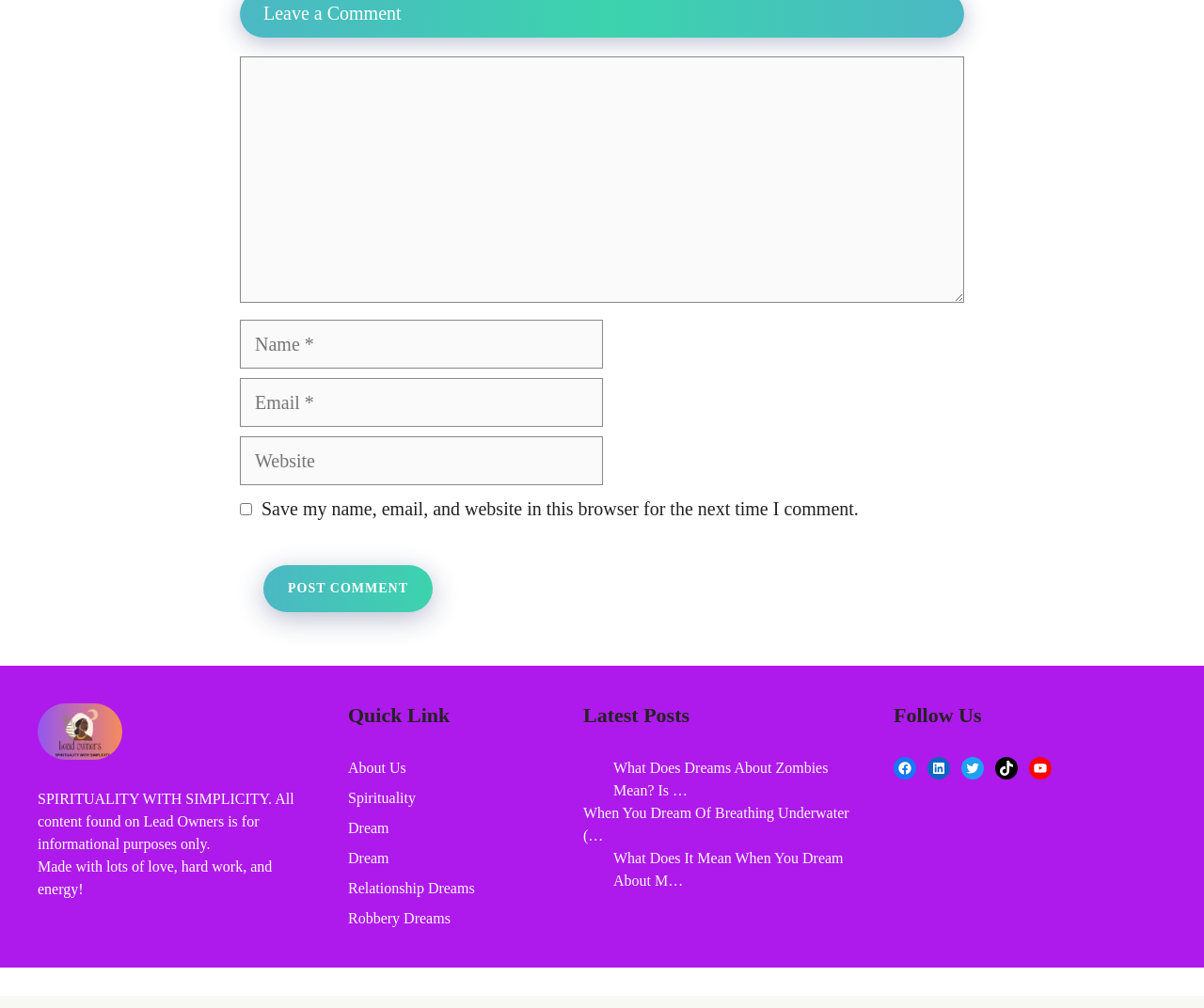What is the theme of the website?
Ensure your answer is thorough and detailed.

The website's title, 'Lead owners Spirituality with simplicity', and the presence of articles related to dreams and spirituality suggest that the theme of the website is spirituality.